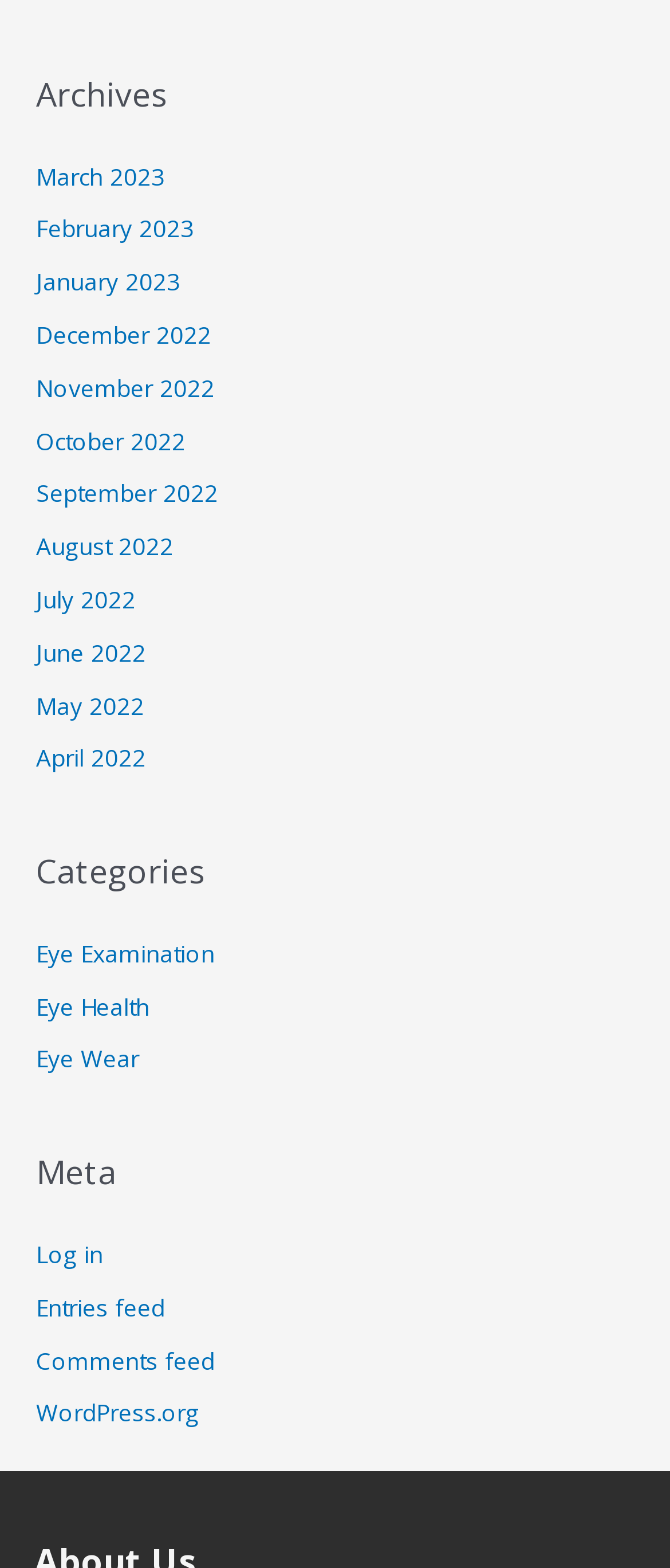Please identify the bounding box coordinates of the element on the webpage that should be clicked to follow this instruction: "Visit WordPress.org". The bounding box coordinates should be given as four float numbers between 0 and 1, formatted as [left, top, right, bottom].

[0.054, 0.89, 0.298, 0.911]